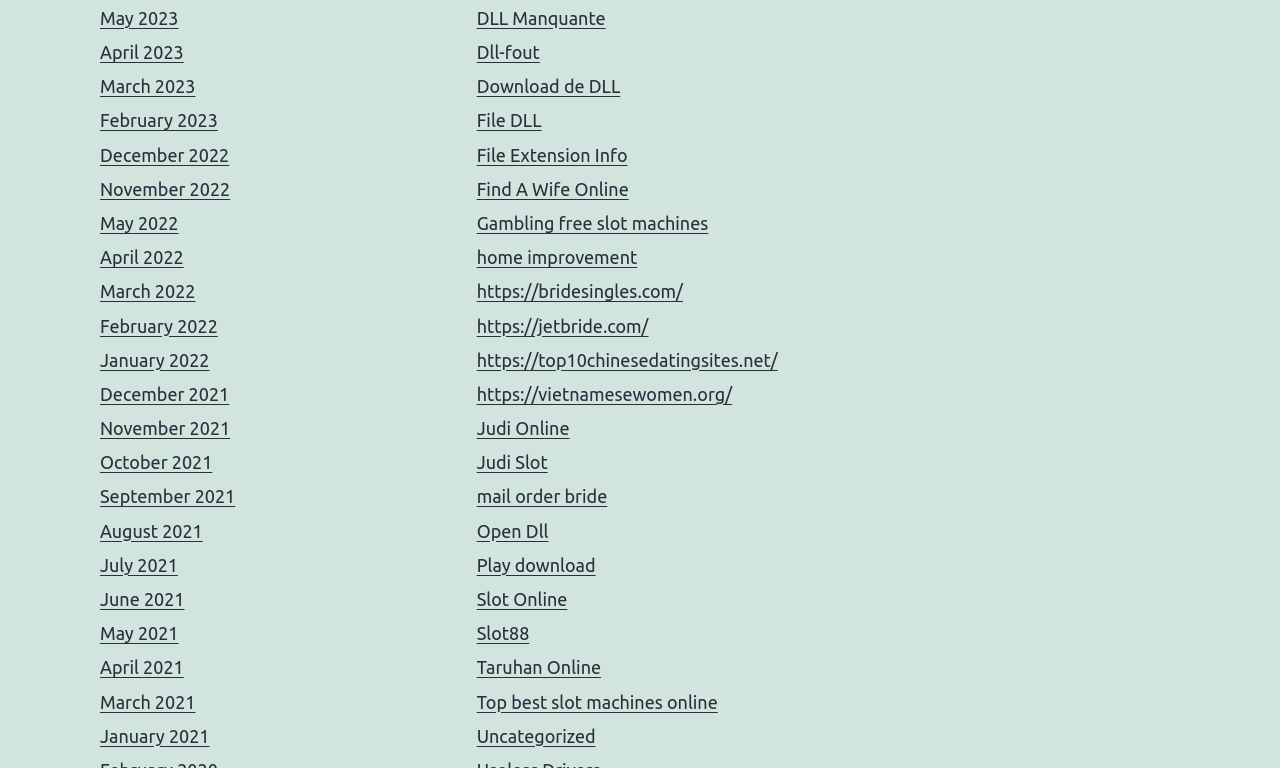Determine the bounding box coordinates in the format (top-left x, top-left y, bottom-right x, bottom-right y). Ensure all values are floating point numbers between 0 and 1. Identify the bounding box of the UI element described by: Download de DLL

[0.372, 0.099, 0.485, 0.125]